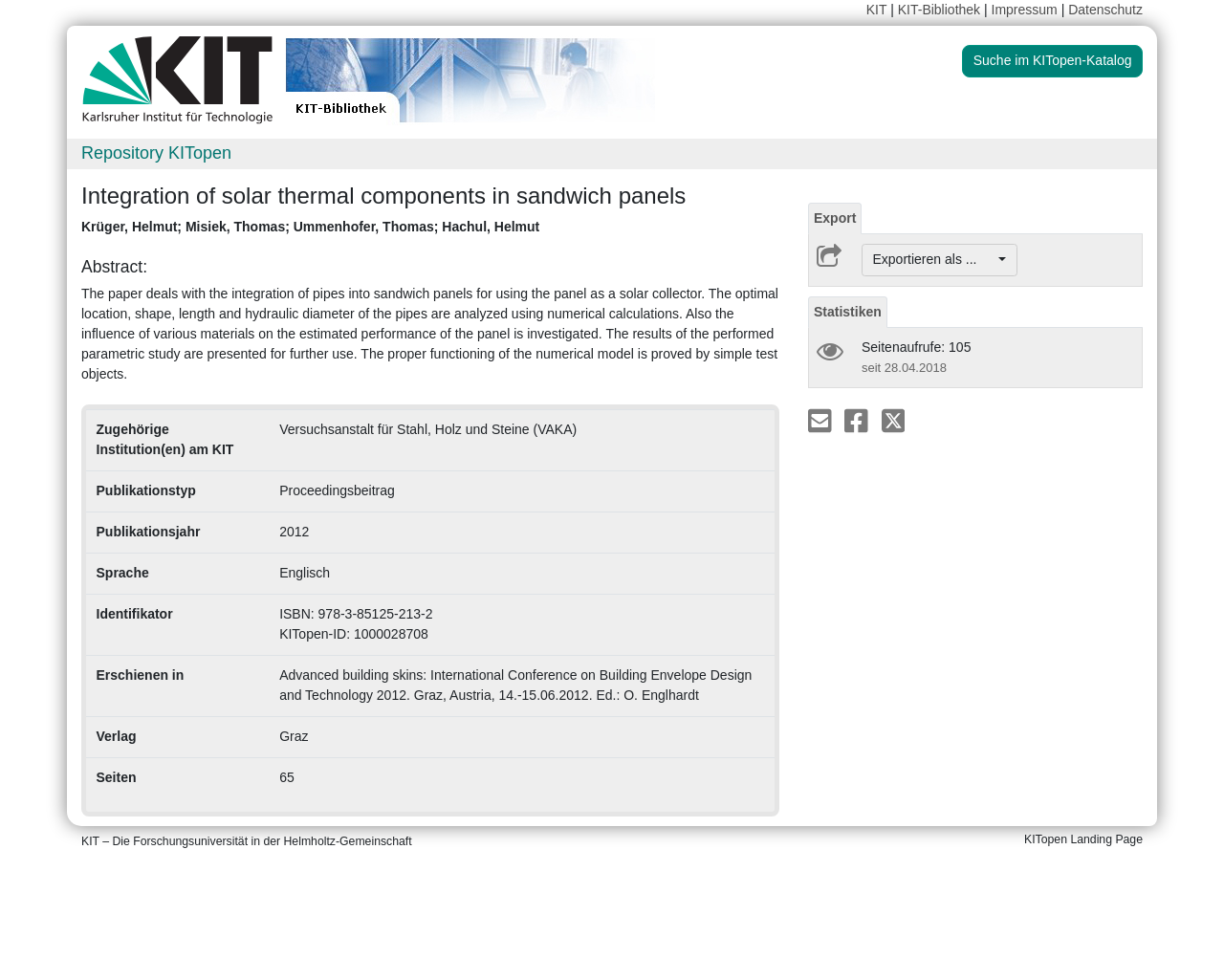Provide the bounding box coordinates in the format (top-left x, top-left y, bottom-right x, bottom-right y). All values are floating point numbers between 0 and 1. Determine the bounding box coordinate of the UI element described as: Repository KITopen

[0.066, 0.147, 0.189, 0.166]